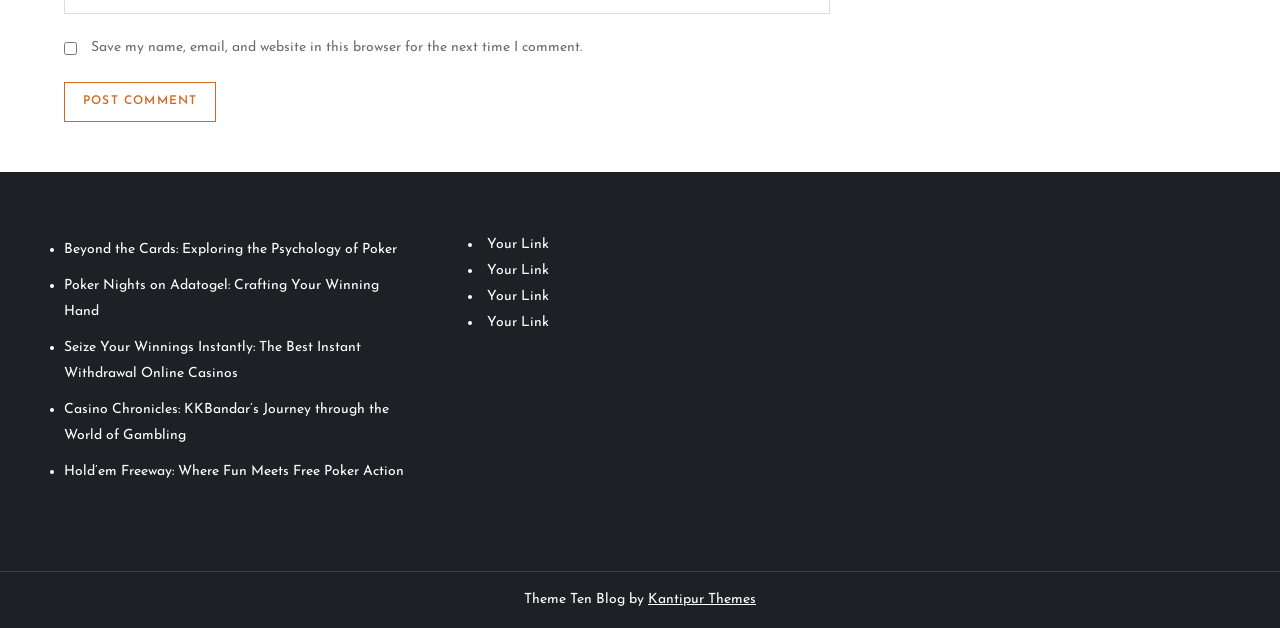What is the text on the button?
Give a detailed response to the question by analyzing the screenshot.

The button is located below the checkbox and has a static text element 'POST COMMENT' inside it, indicating that it is a submit button for posting a comment.